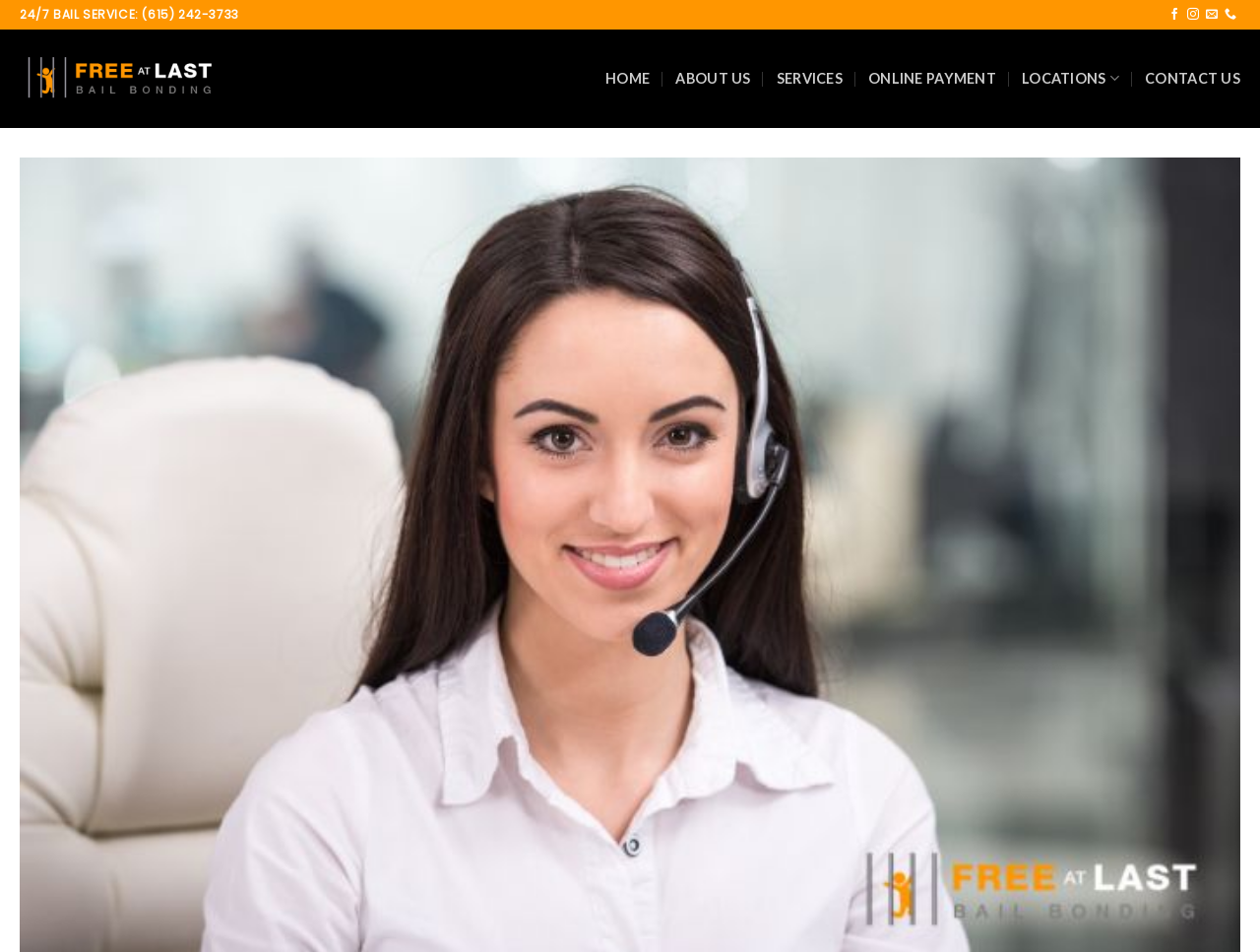Calculate the bounding box coordinates for the UI element based on the following description: "Contact Us". Ensure the coordinates are four float numbers between 0 and 1, i.e., [left, top, right, bottom].

[0.909, 0.06, 0.984, 0.105]